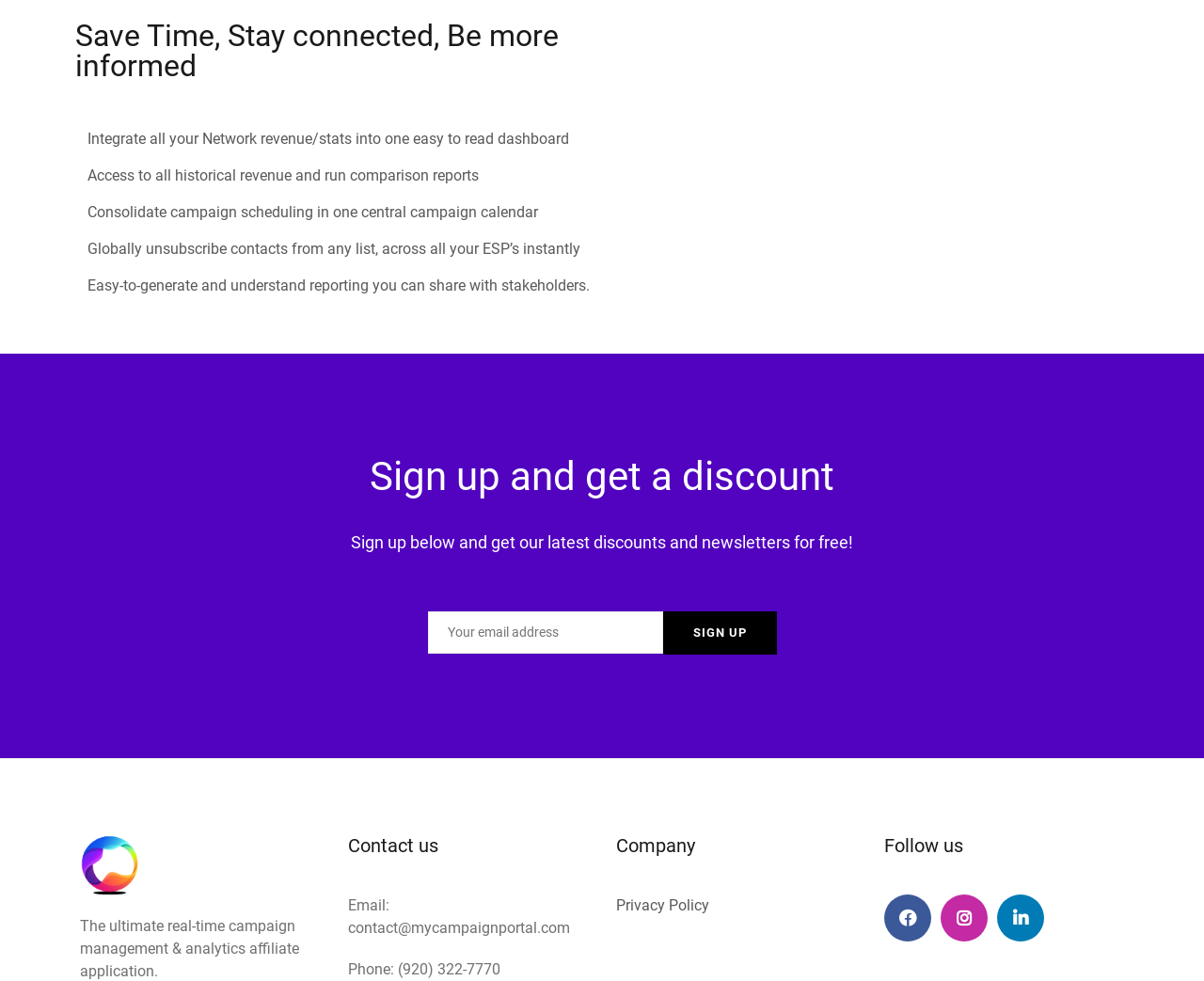Based on the element description Privacy Policy, identify the bounding box coordinates for the UI element. The coordinates should be in the format (top-left x, top-left y, bottom-right x, bottom-right y) and within the 0 to 1 range.

[0.512, 0.914, 0.589, 0.932]